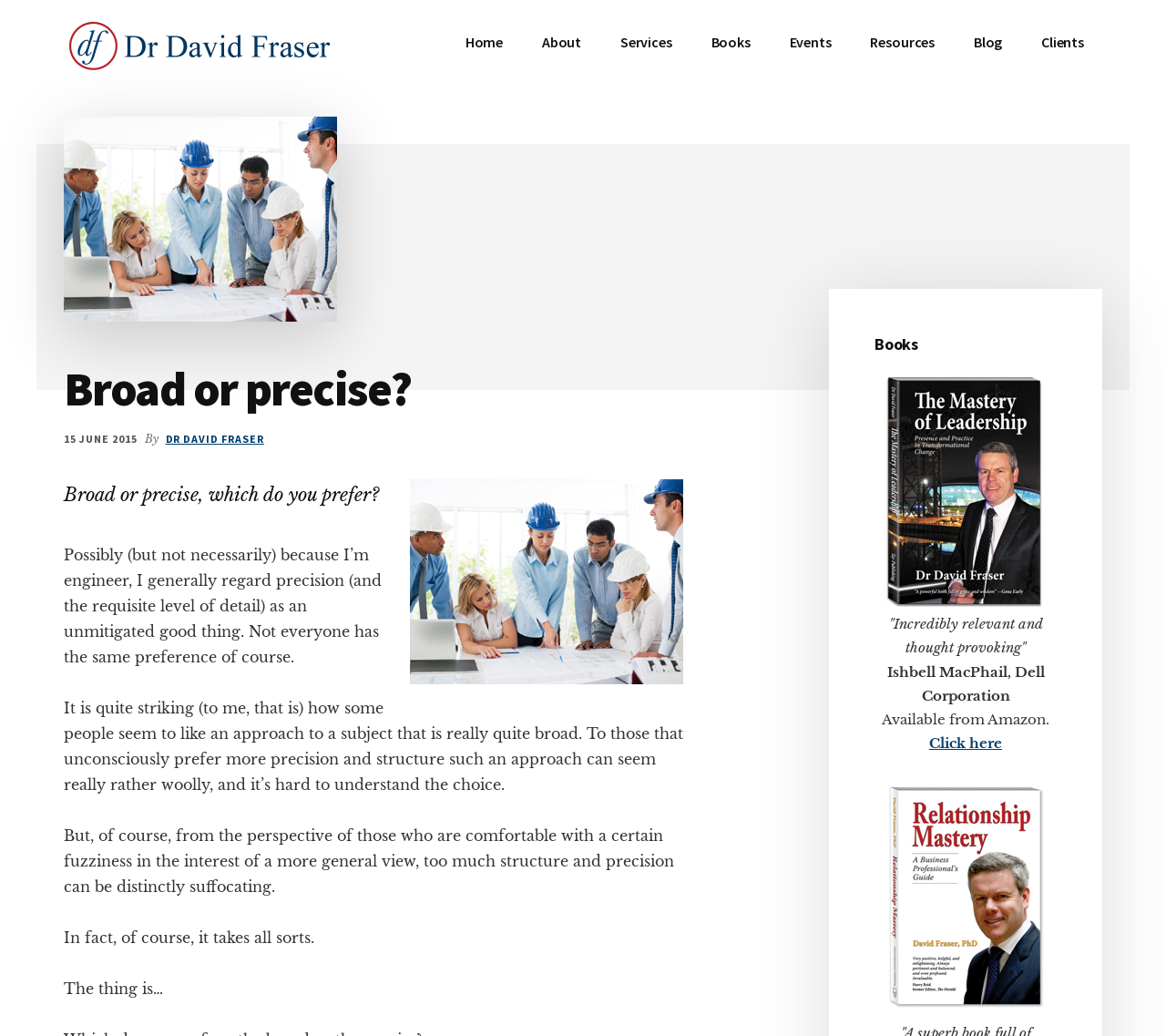Calculate the bounding box coordinates for the UI element based on the following description: "Books". Ensure the coordinates are four float numbers between 0 and 1, i.e., [left, top, right, bottom].

[0.594, 0.018, 0.659, 0.063]